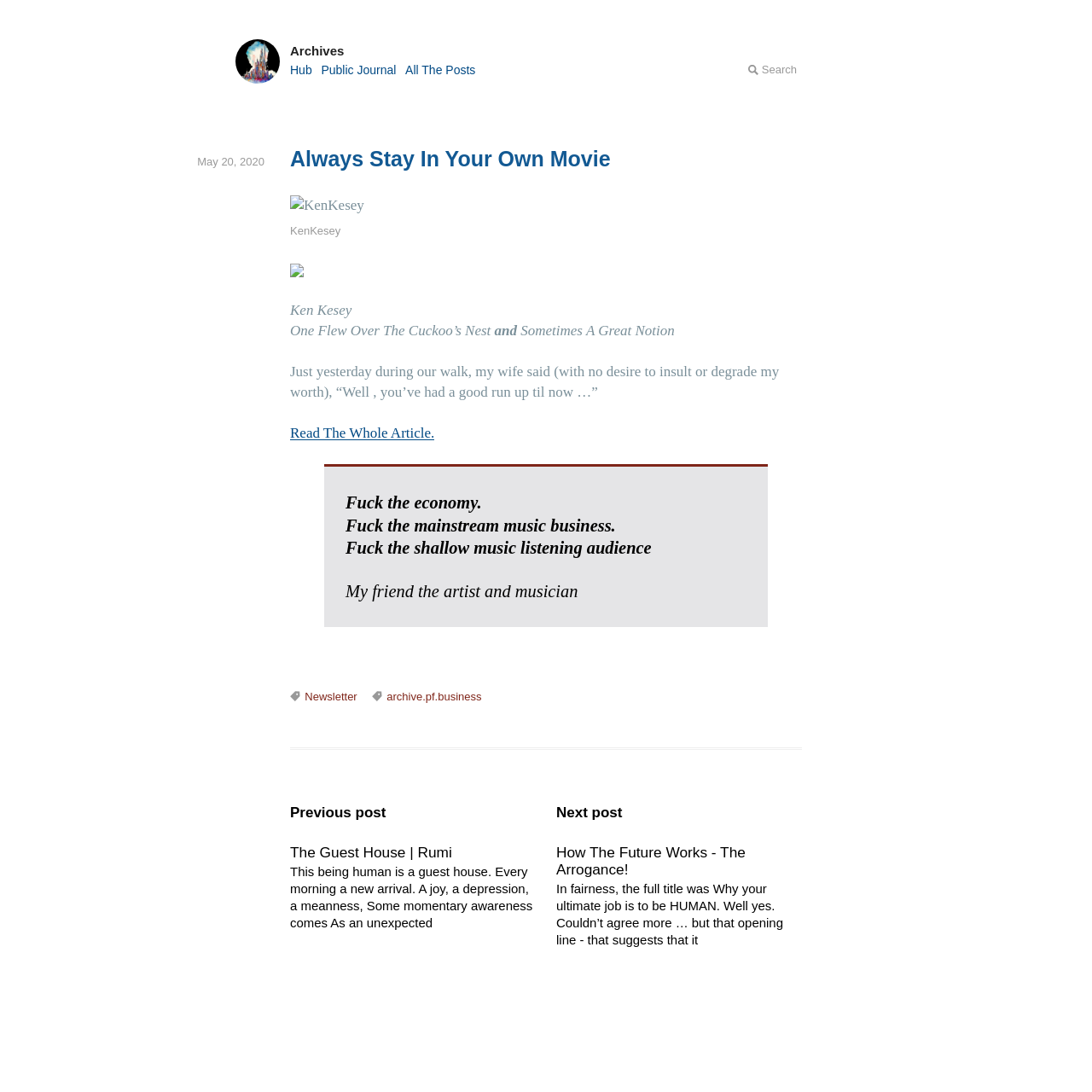Provide the bounding box coordinates of the HTML element this sentence describes: "Archives". The bounding box coordinates consist of four float numbers between 0 and 1, i.e., [left, top, right, bottom].

[0.266, 0.038, 0.734, 0.056]